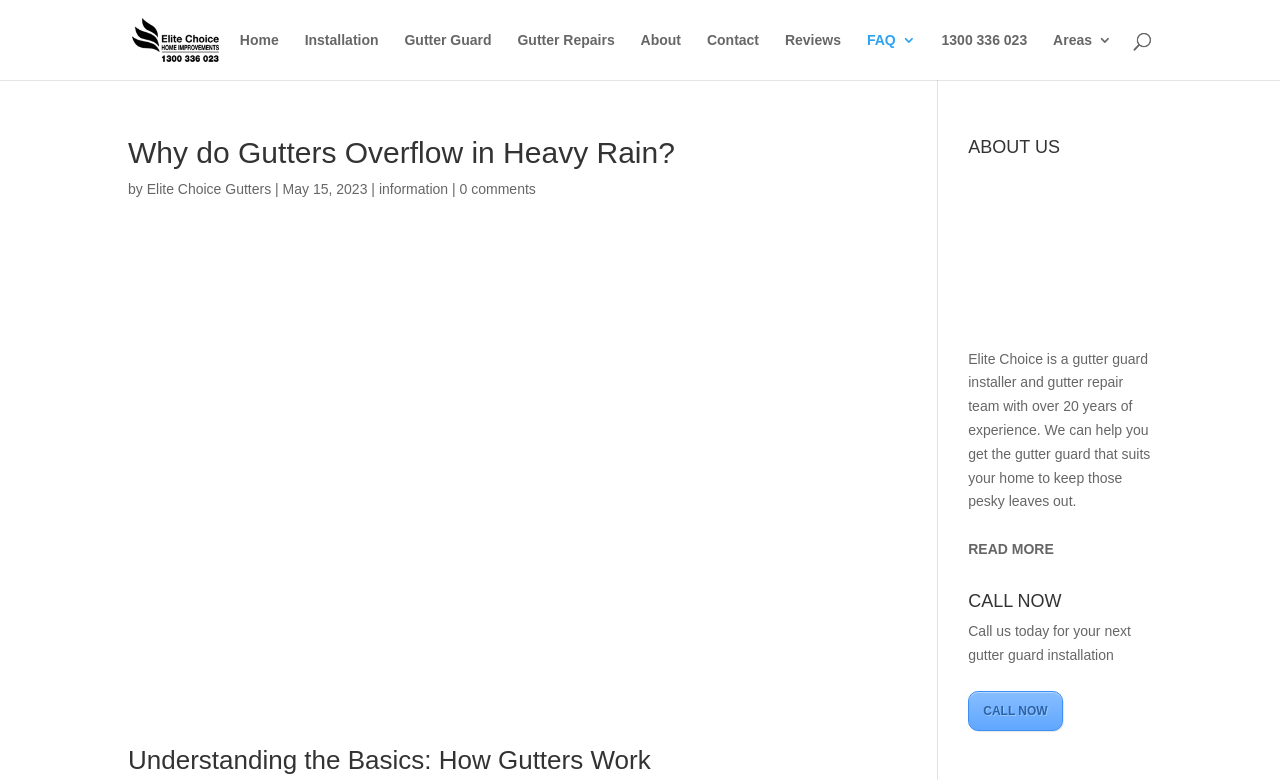Write a detailed summary of the webpage, including text, images, and layout.

This webpage is about gutters overflowing in heavy rain, with a focus on providing information and solutions. At the top, there is a navigation menu with 9 links, including "Home", "Installation", "Gutter Guard", and "Contact", among others. Below the navigation menu, there is a search bar that spans almost the entire width of the page.

The main content of the page is divided into two sections. On the left, there is a heading that reads "Why do Gutters Overflow in Heavy Rain?" followed by a brief description and a link to "Elite Choice Gutters". Below this, there is an image of overflowing gutters that takes up most of the left side of the page.

On the right side of the page, there are three sections. The first section has a heading "ABOUT US" and features an image of a footer logo. Below this, there is a paragraph of text that describes Elite Choice as a gutter guard installer and gutter repair team with over 20 years of experience. There is also a "READ MORE" link.

The second section has a heading "CALL NOW" and features a brief description and a "CALL NOW" link. The third section is not explicitly labeled but appears to be a call-to-action, with a brief description and another "CALL NOW" link.

At the bottom of the page, there is a footer section with a logo and some text that describes Elite Choice's services.